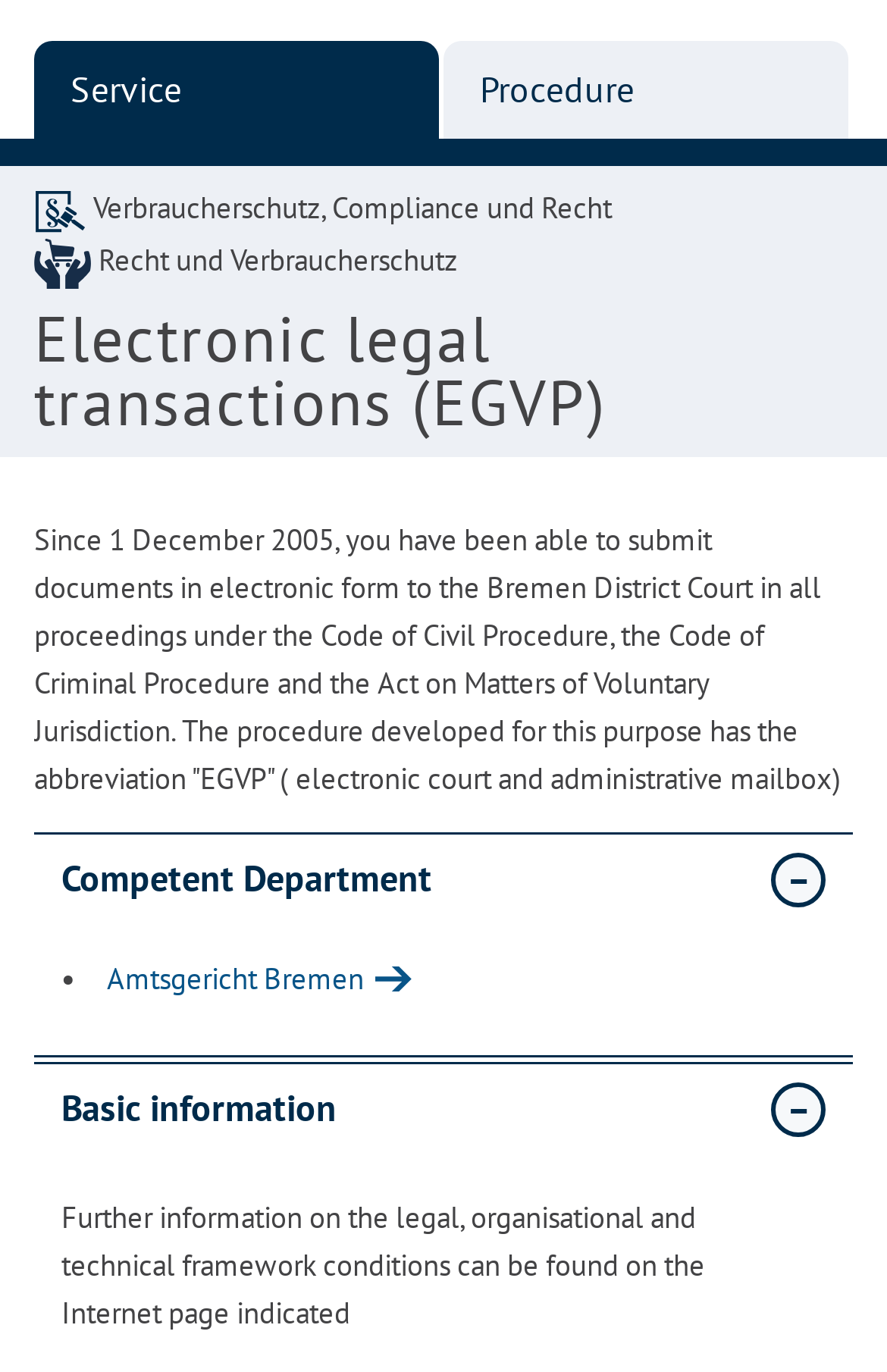What is the competent department for EGVP?
Please answer the question as detailed as possible.

The competent department for EGVP is Amtsgericht Bremen, which is mentioned in the webpage as a link under the 'Competent Department' section.